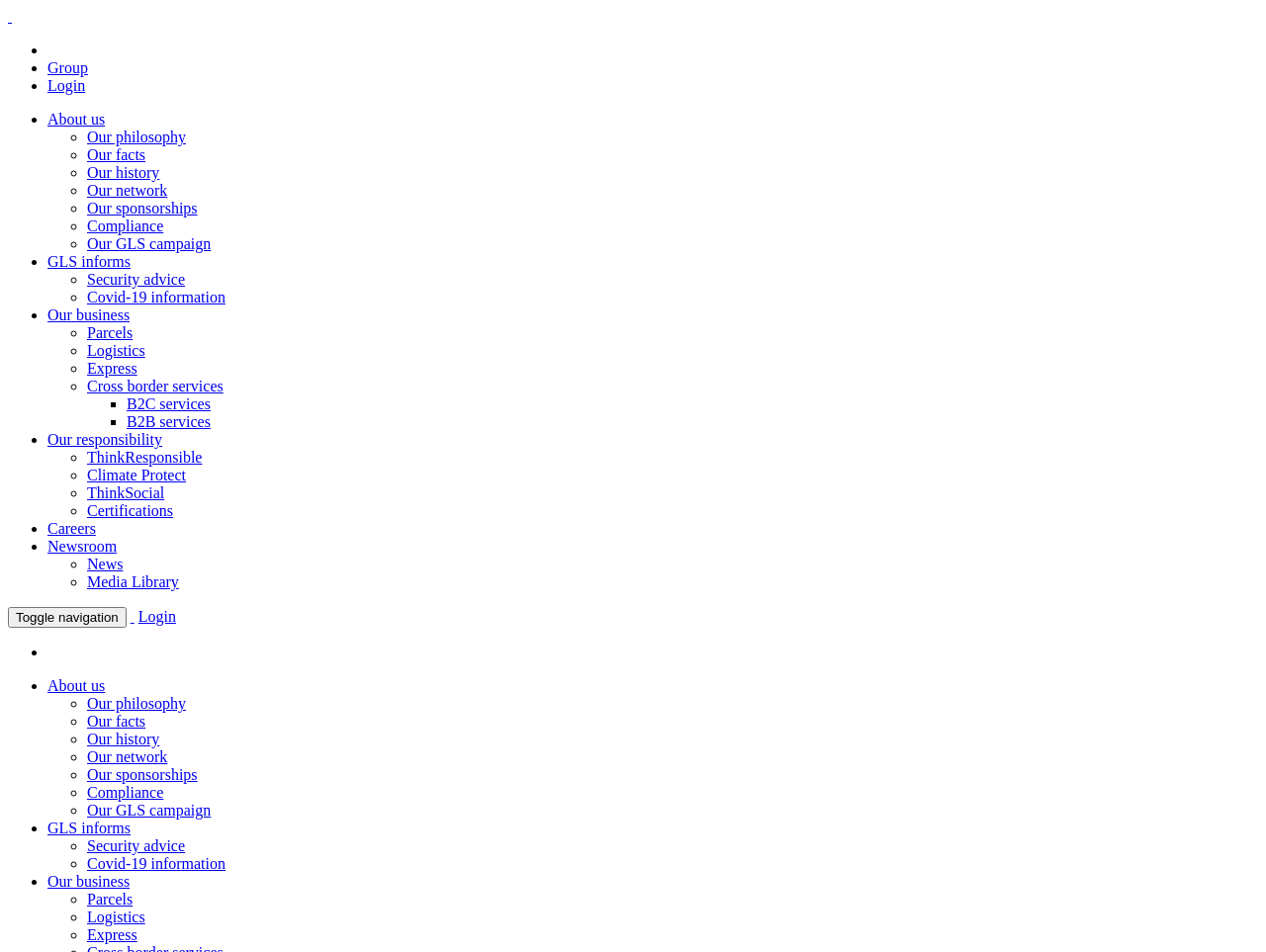Offer a detailed account of what is visible on the webpage.

The webpage is about GLS Parcel Service, and it appears to be a corporate website. At the top, there is a navigation menu with links to various sections, including "About us", "Our business", "Our responsibility", and "Careers". Below the navigation menu, there is a prominent link to "GLS informs" and another link to "Login".

The main content of the webpage is divided into several sections, each with a list of links and markers (•, ◦, ■) that indicate different categories. The sections appear to be organized in a hierarchical structure, with main categories and subcategories.

The first section has links to "Group", "About us", "Our philosophy", "Our facts", and other related topics. The second section has links to "Our business", including "Parcels", "Logistics", "Express", and "Cross border services". The third section has links to "Our responsibility", including "ThinkResponsible", "Climate Protect", and "Certifications".

Further down the page, there are links to "Careers", "Newsroom", and "Media Library". At the very bottom, there is a button to "Toggle navigation" and another link to "Login".

Overall, the webpage appears to be a comprehensive corporate website that provides information about GLS Parcel Service's business, philosophy, and responsibilities.